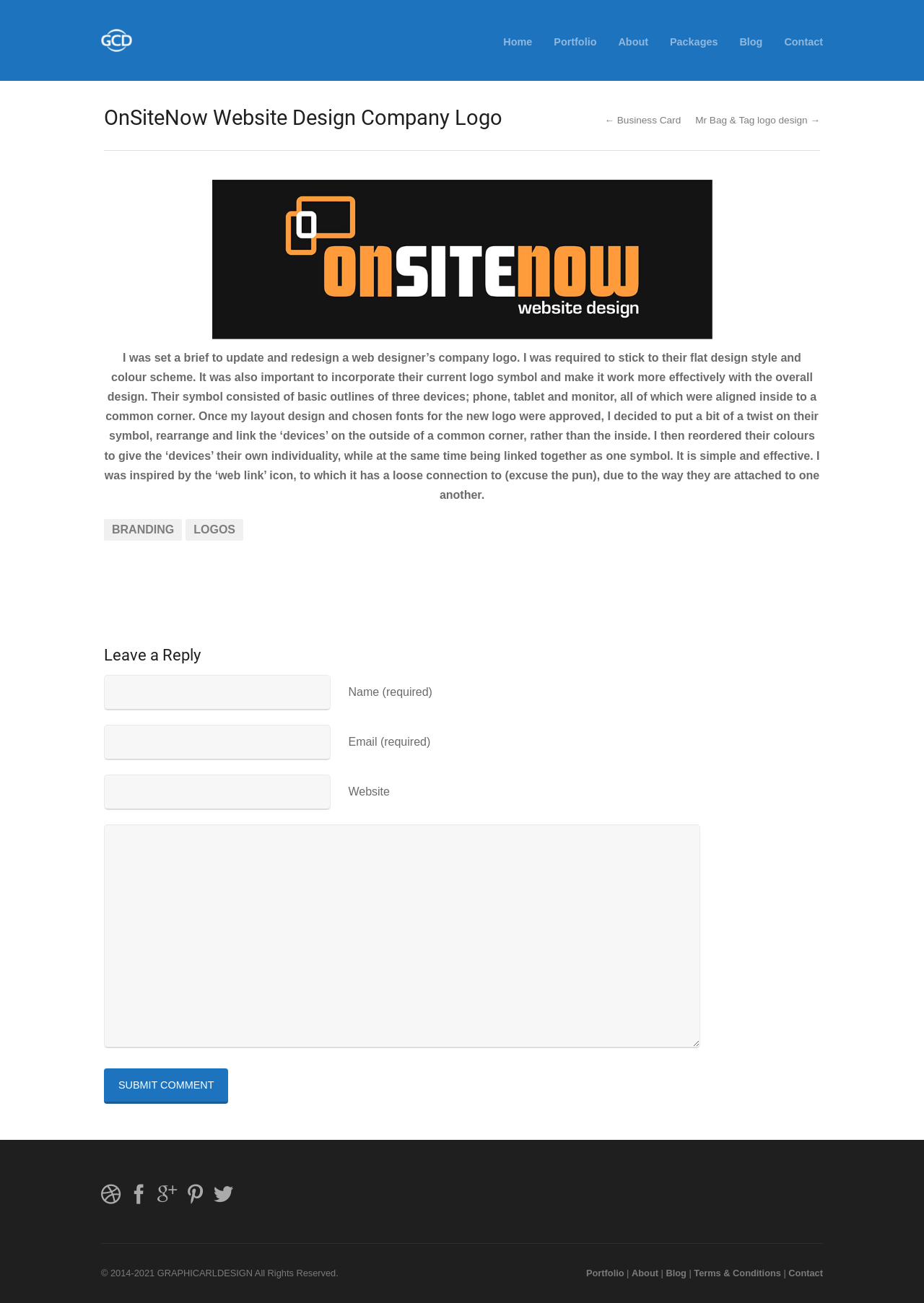Please identify the bounding box coordinates of where to click in order to follow the instruction: "Click the 'Contact' link".

[0.849, 0.025, 0.891, 0.039]